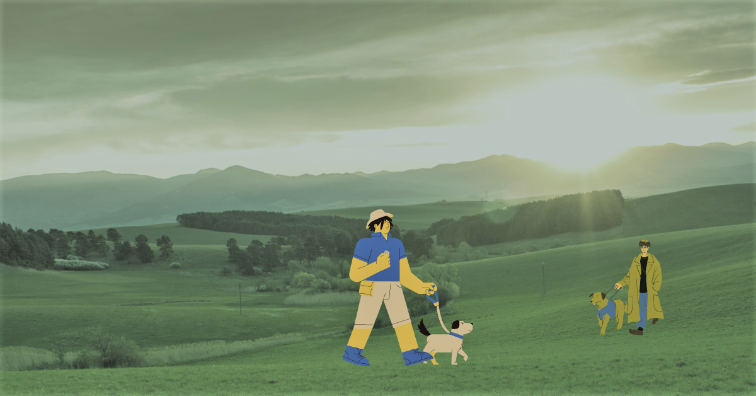Explain the image with as much detail as possible.

In a serene landscape bathed in gentle sunlight, two individuals are enjoying a peaceful moment outdoors. On the left, a person with a blue shirt and shorts walks a small dog, exuding an aura of relaxation and contentment. The dog, seemingly excited, leads the way as they stroll across the lush green meadow. To the right, another person dressed in a long coat stands beside a larger dog, sharing a quiet conversation amidst the tranquil backdrop of rolling hills and scattered trees. This idyllic scene embodies the spirit of mindfulness and connection with nature, echoing the theme of practicing regularity in enhancing personal well-being. The soft golden hues of the setting sun contribute to a feeling of vitality and calm, inviting viewers to reflect on the value of such simple yet profound moments.